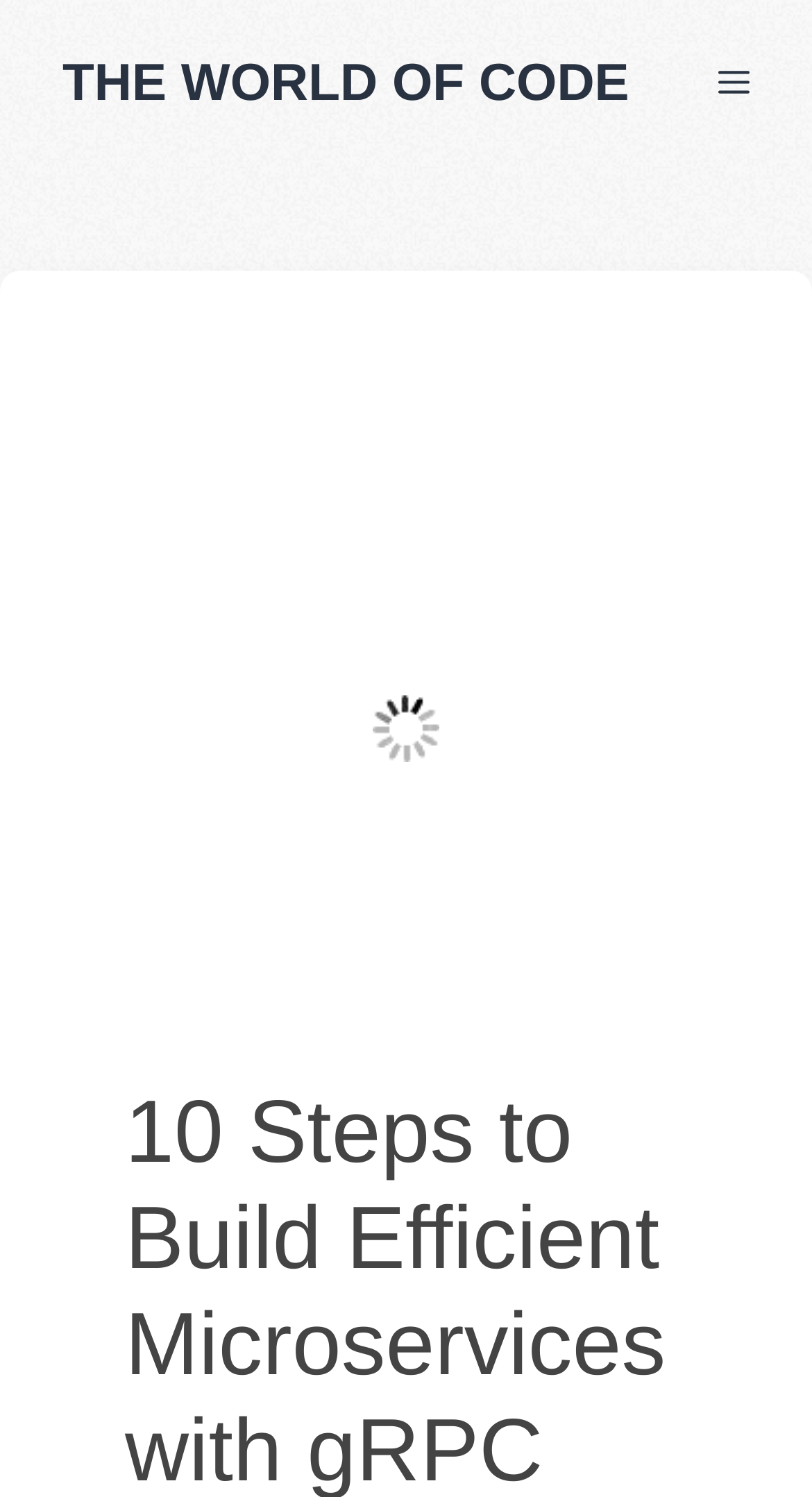Calculate the bounding box coordinates for the UI element based on the following description: "The world of code". Ensure the coordinates are four float numbers between 0 and 1, i.e., [left, top, right, bottom].

[0.077, 0.036, 0.775, 0.075]